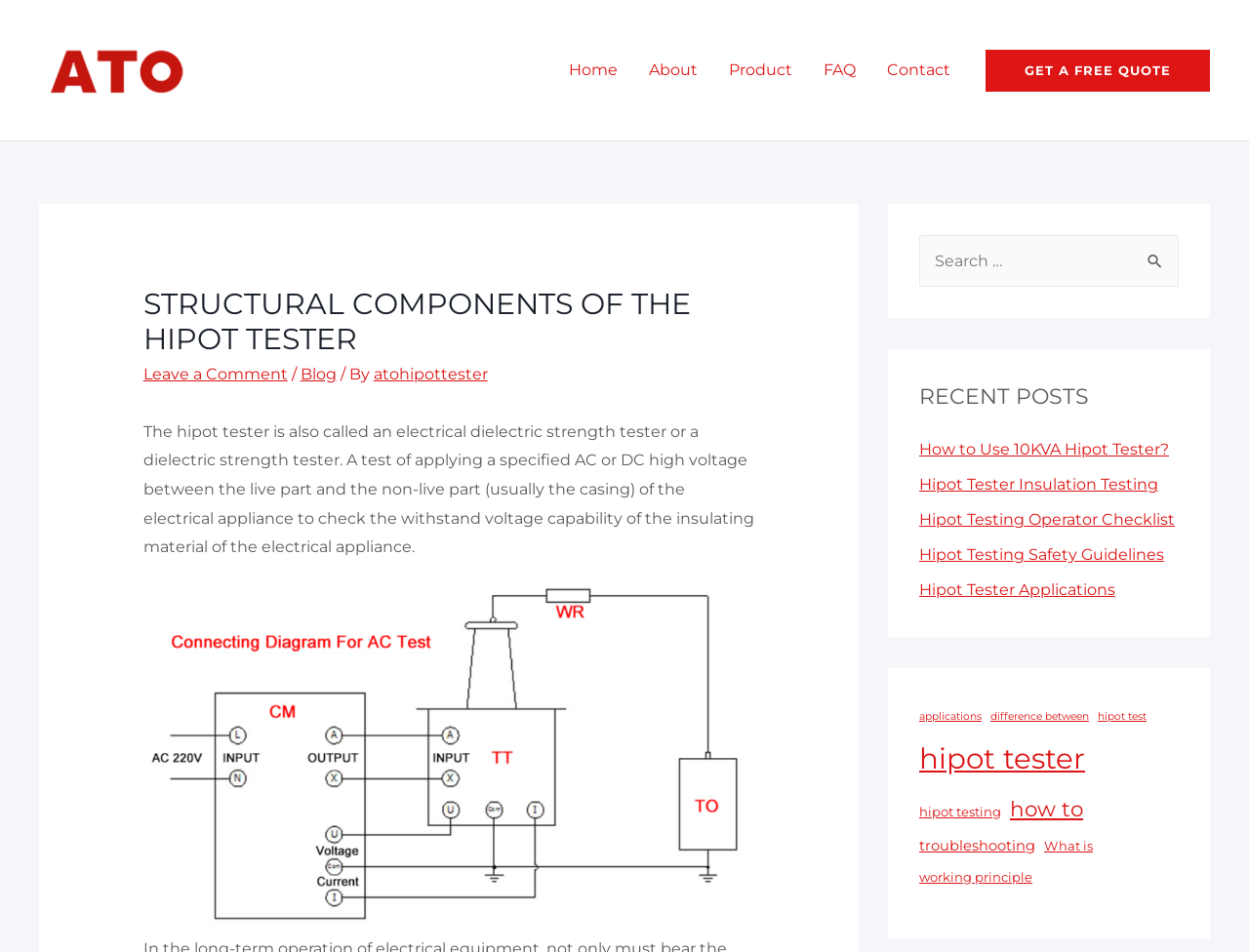Determine the bounding box coordinates for the UI element described. Format the coordinates as (top-left x, top-left y, bottom-right x, bottom-right y) and ensure all values are between 0 and 1. Element description: Hipot Testing Safety Guidelines

[0.736, 0.573, 0.932, 0.592]